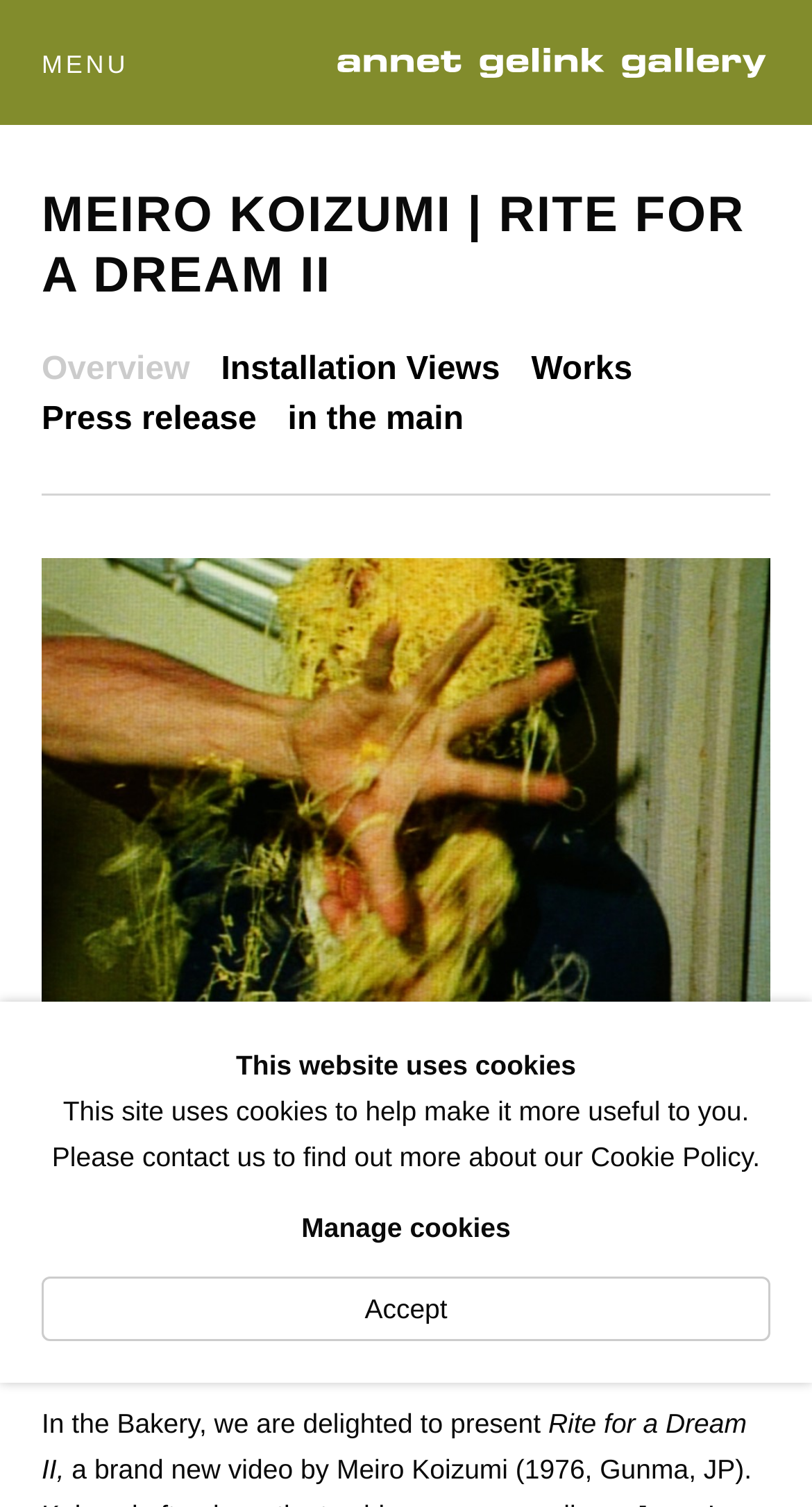Predict the bounding box of the UI element that fits this description: "alt="Pizzeria Verona Rumia"".

None